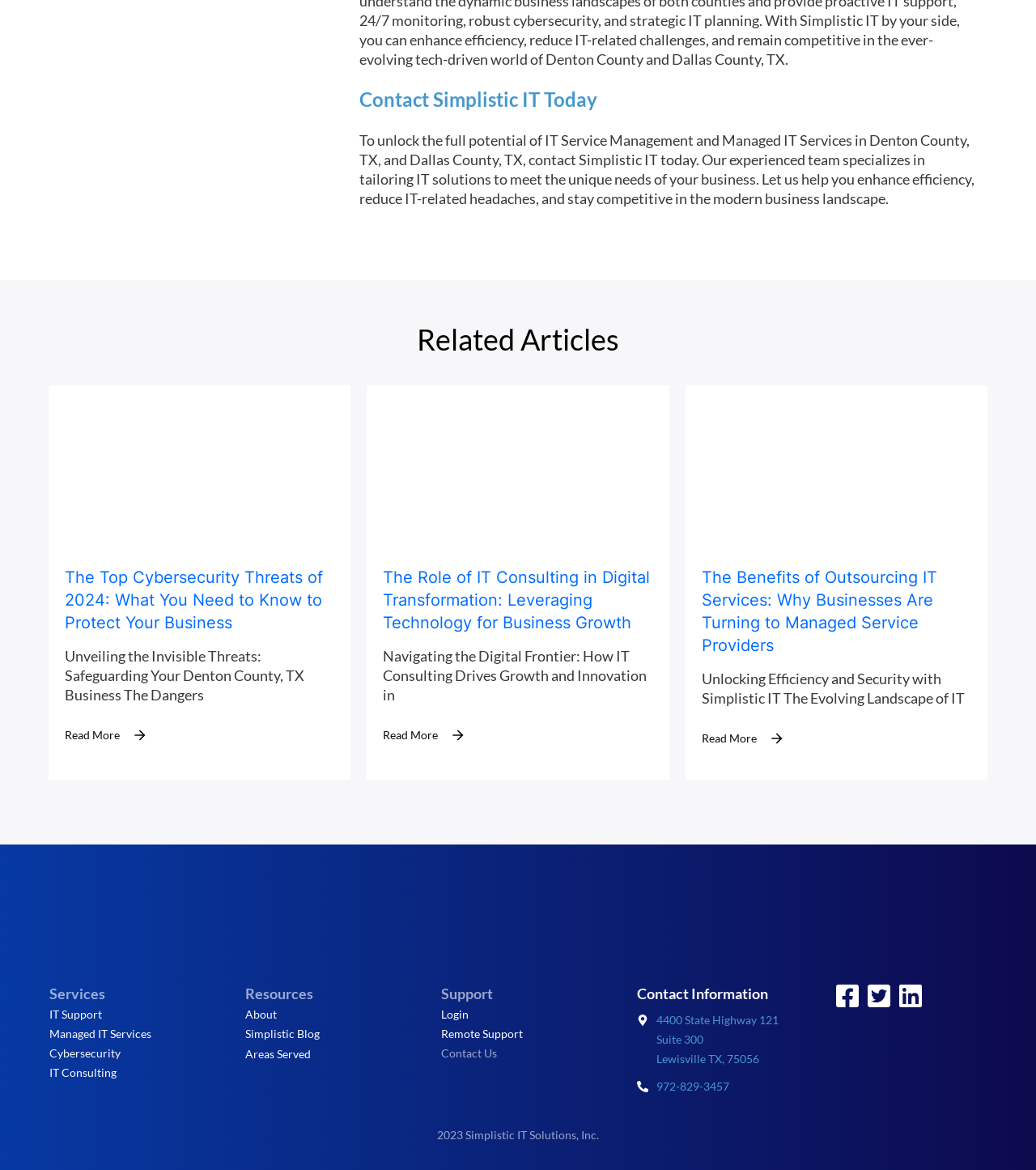Locate the bounding box coordinates of the area where you should click to accomplish the instruction: "Read more about The Top Cybersecurity Threats of 2024".

[0.062, 0.622, 0.143, 0.636]